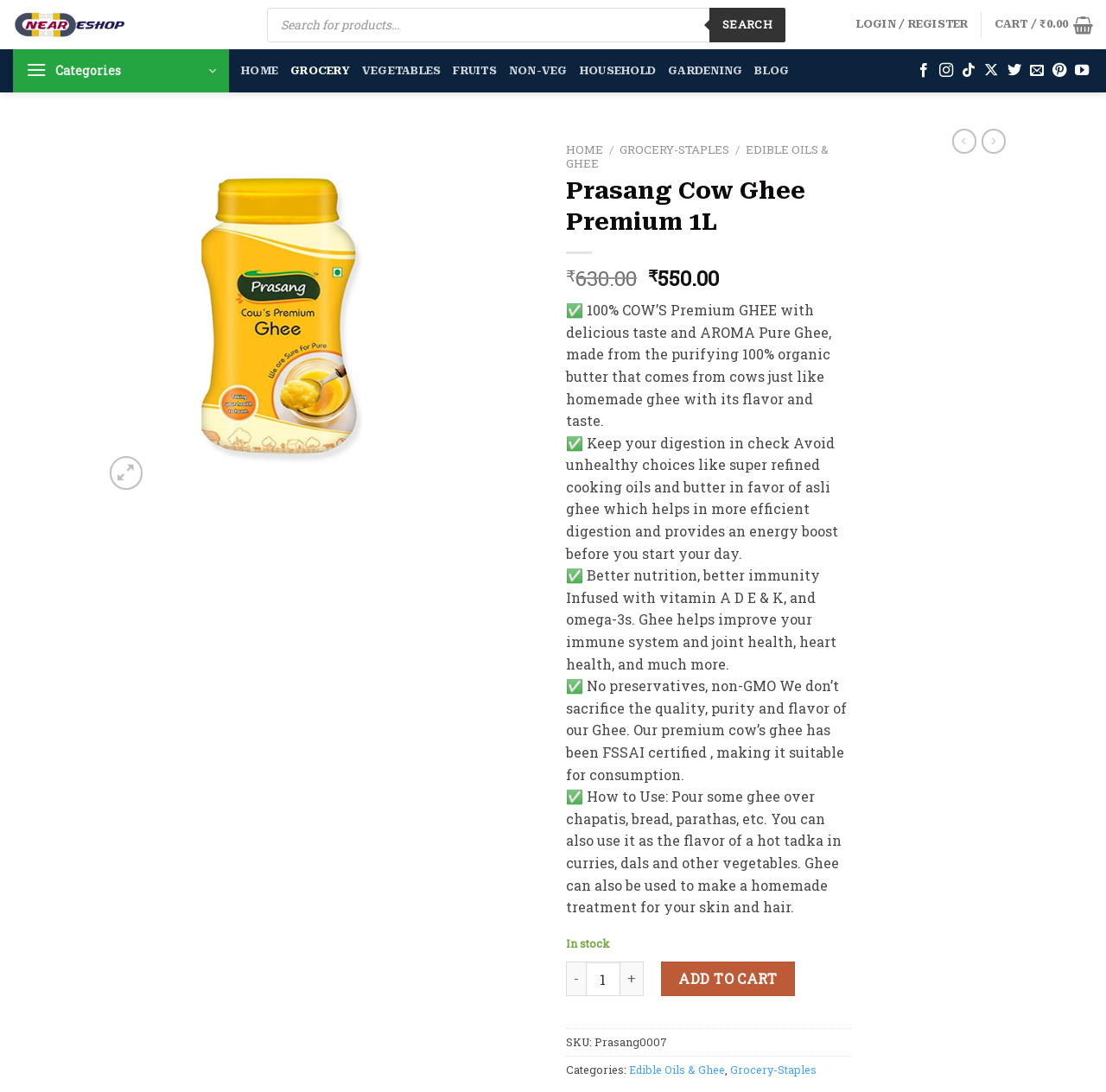Identify the bounding box coordinates necessary to click and complete the given instruction: "Add to cart".

[0.598, 0.881, 0.718, 0.912]